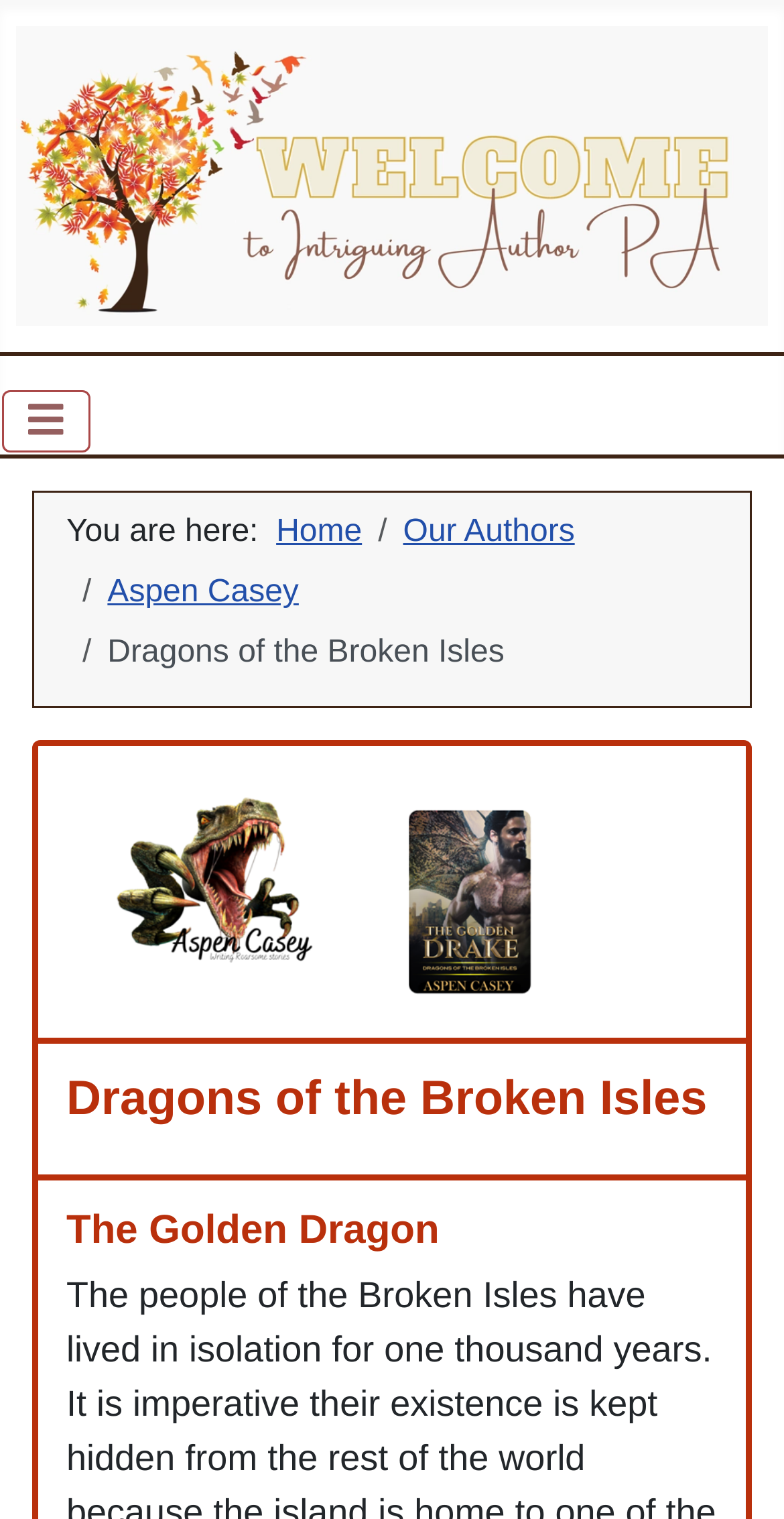What is the purpose of the 'Toggle Navigation' button?
Utilize the information in the image to give a detailed answer to the question.

The 'Toggle Navigation' button is located in the main menu navigation, and its purpose is to expand or collapse the menu, as indicated by its 'expanded: False' property.